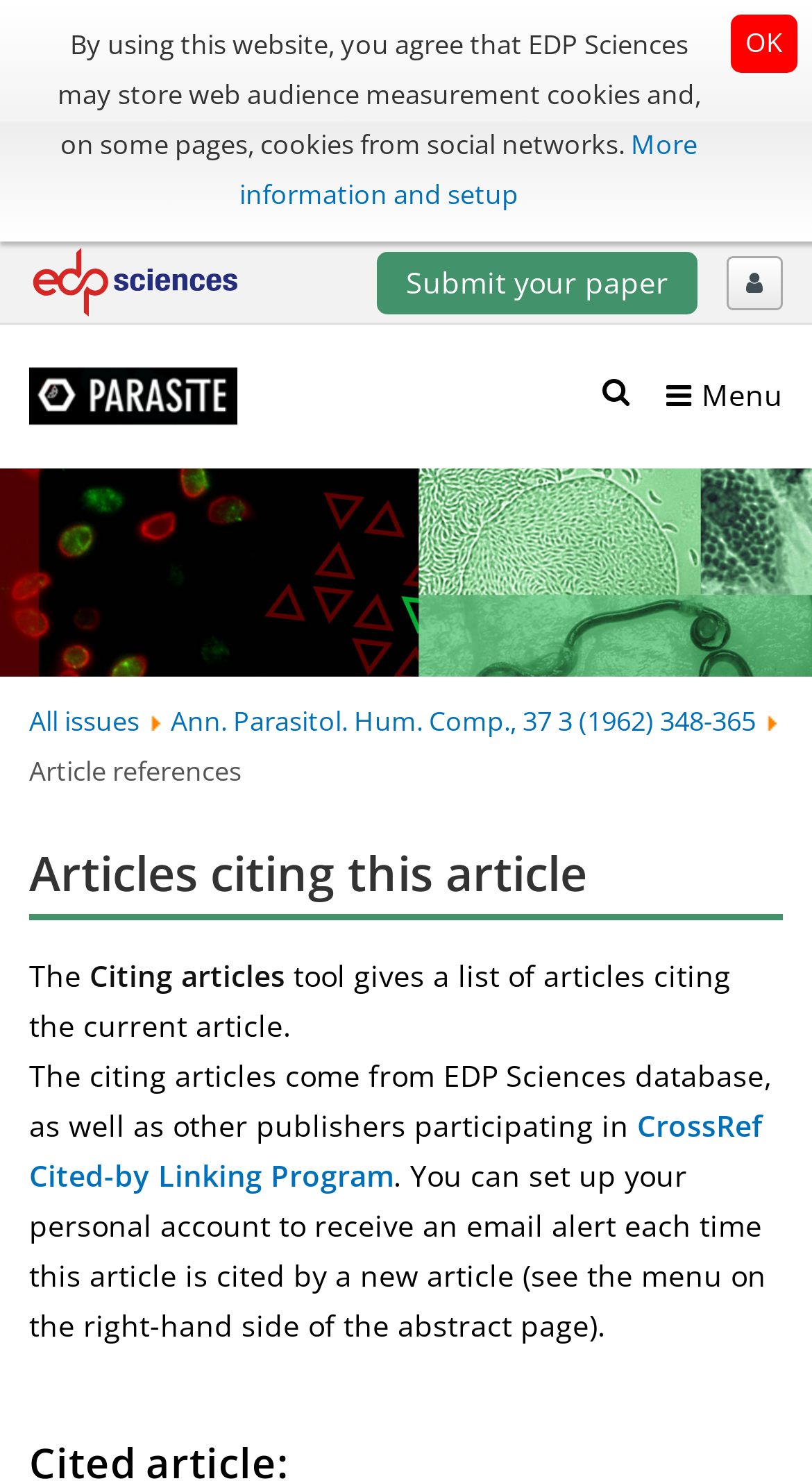Refer to the screenshot and answer the following question in detail:
How many links are there in the menu?

The menu can be found by clicking the link 'Menu' with bounding box coordinates [0.82, 0.251, 0.964, 0.286]. Inside the menu, there are two links: 'All issues' with bounding box coordinates [0.036, 0.474, 0.172, 0.5] and another link 'Ann. Parasitol. Hum. Comp., 37 3 (1962) 348-365' with bounding box coordinates [0.21, 0.474, 0.931, 0.5].